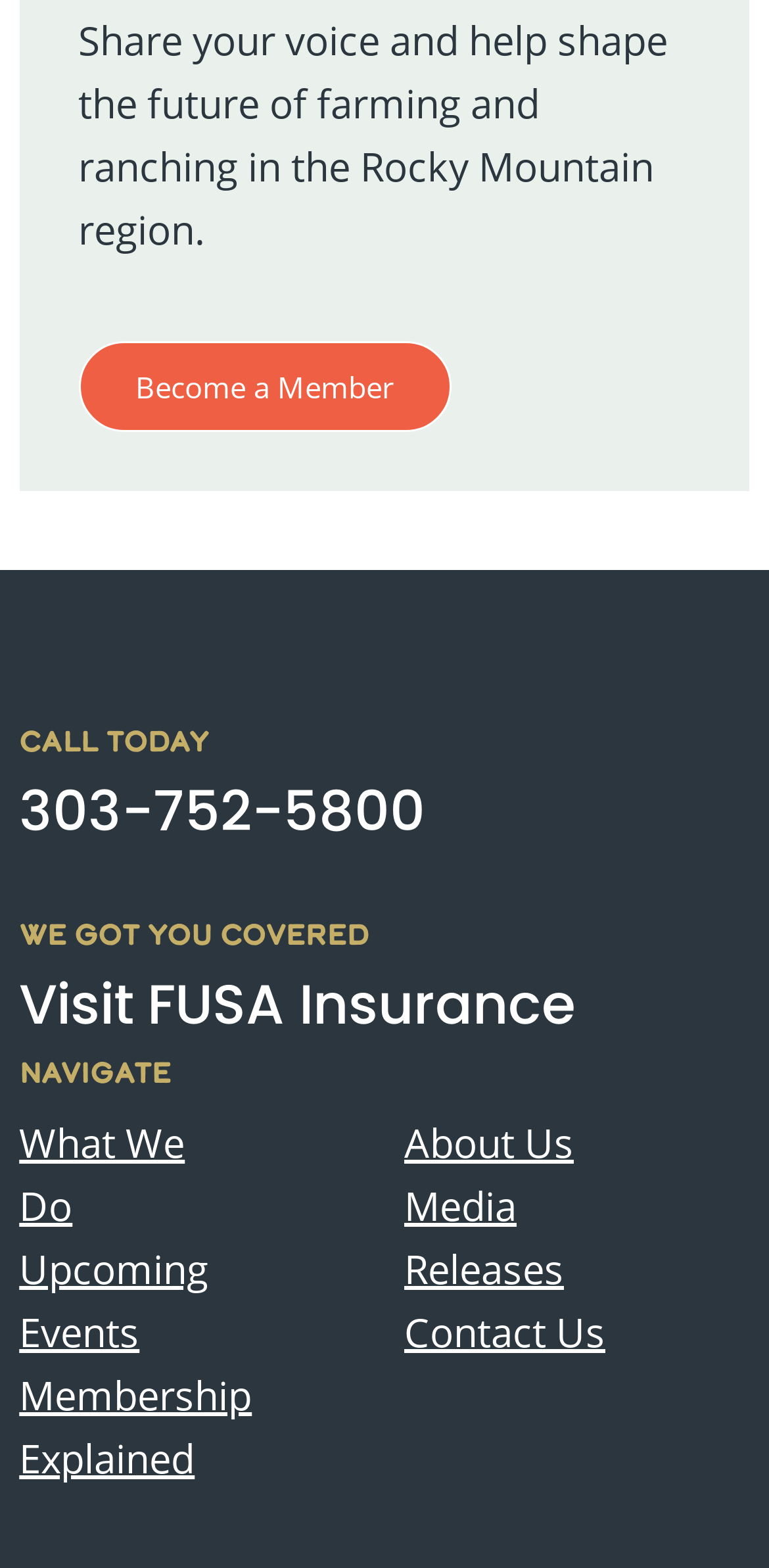Please identify the bounding box coordinates of the element on the webpage that should be clicked to follow this instruction: "Contact Us". The bounding box coordinates should be given as four float numbers between 0 and 1, formatted as [left, top, right, bottom].

[0.526, 0.833, 0.787, 0.867]